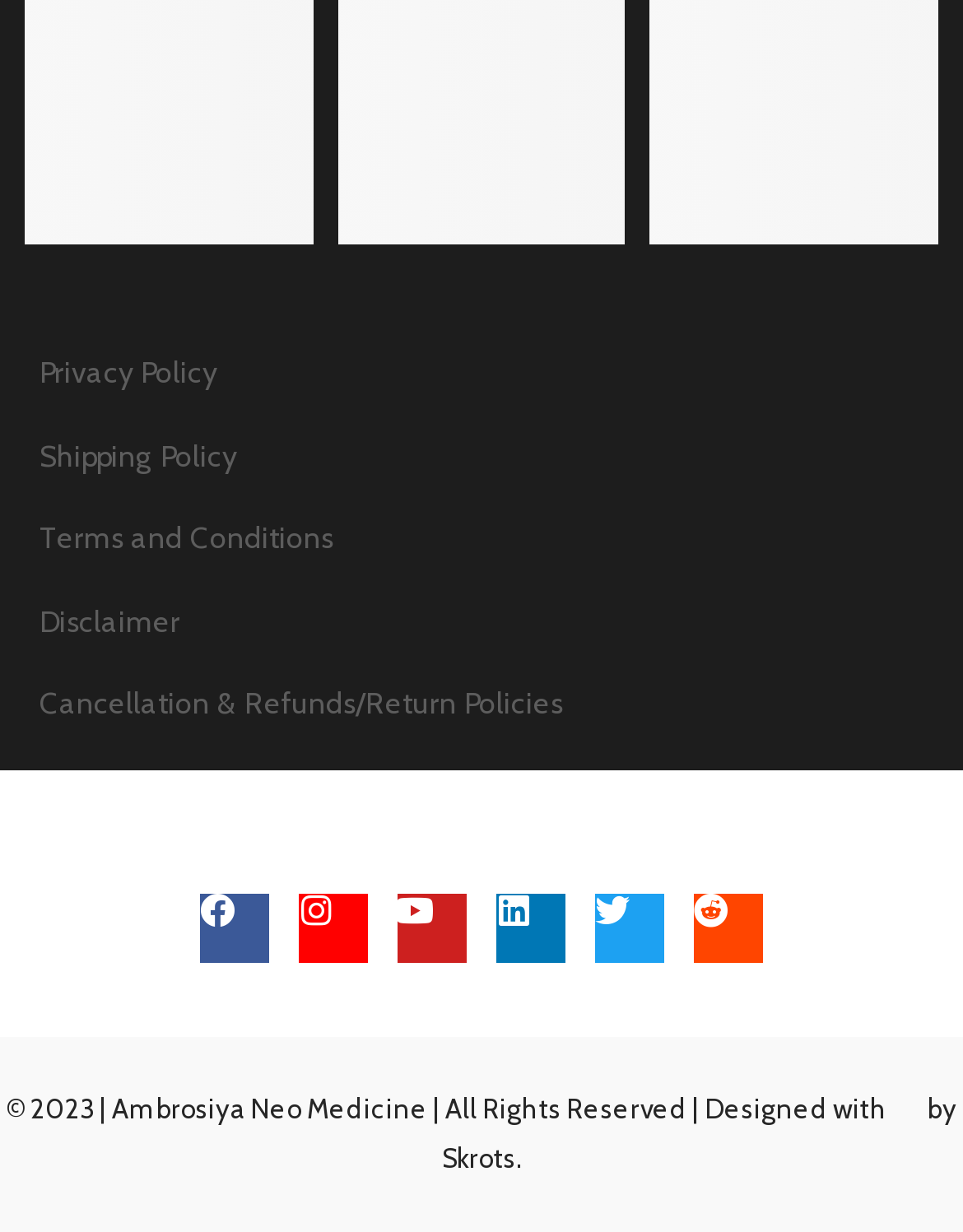What is the copyright year?
Look at the image and respond with a single word or a short phrase.

2023